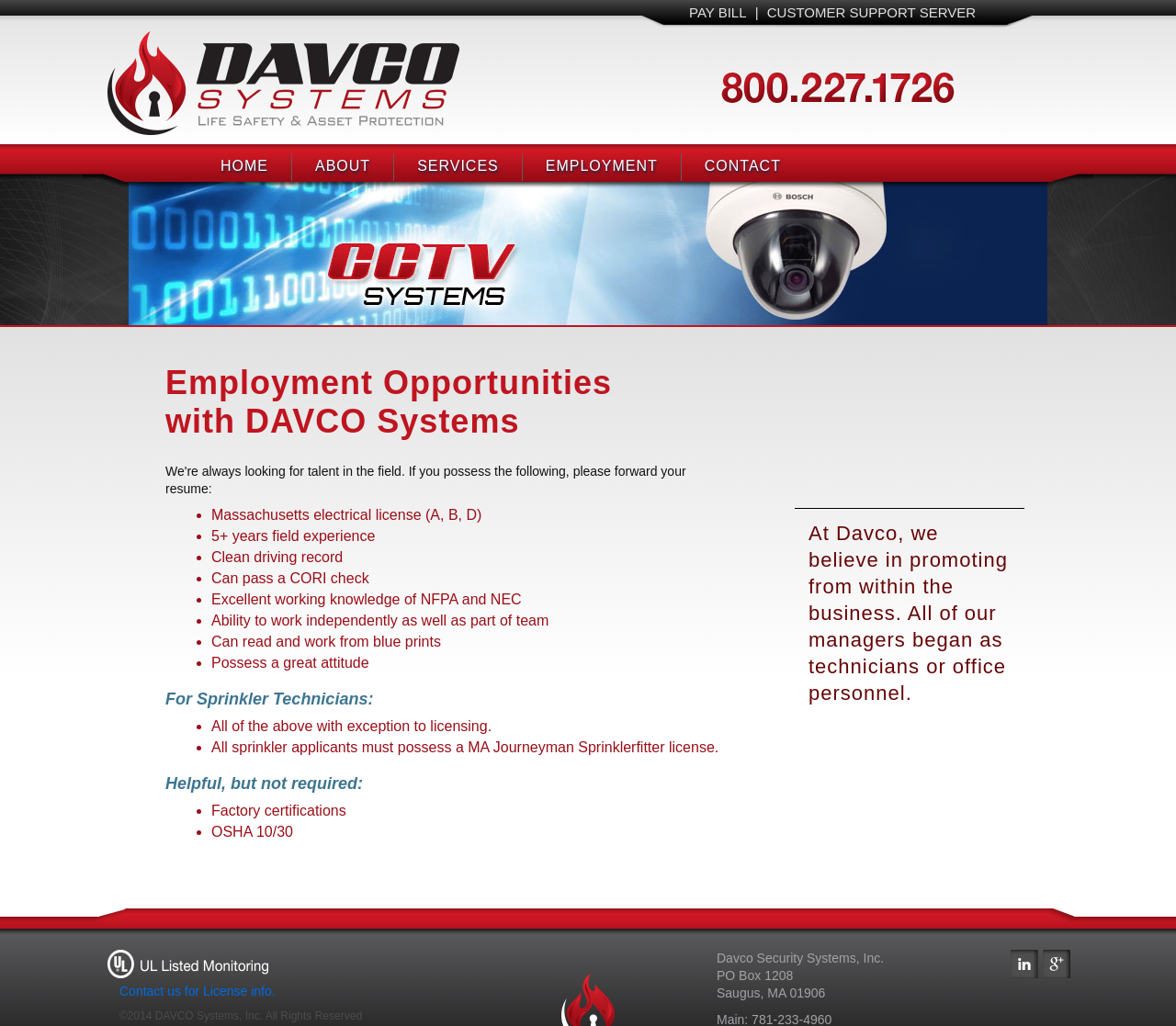What is the address of Davco Systems?
Refer to the image and provide a one-word or short phrase answer.

PO Box 1208, Saugus, MA 01906